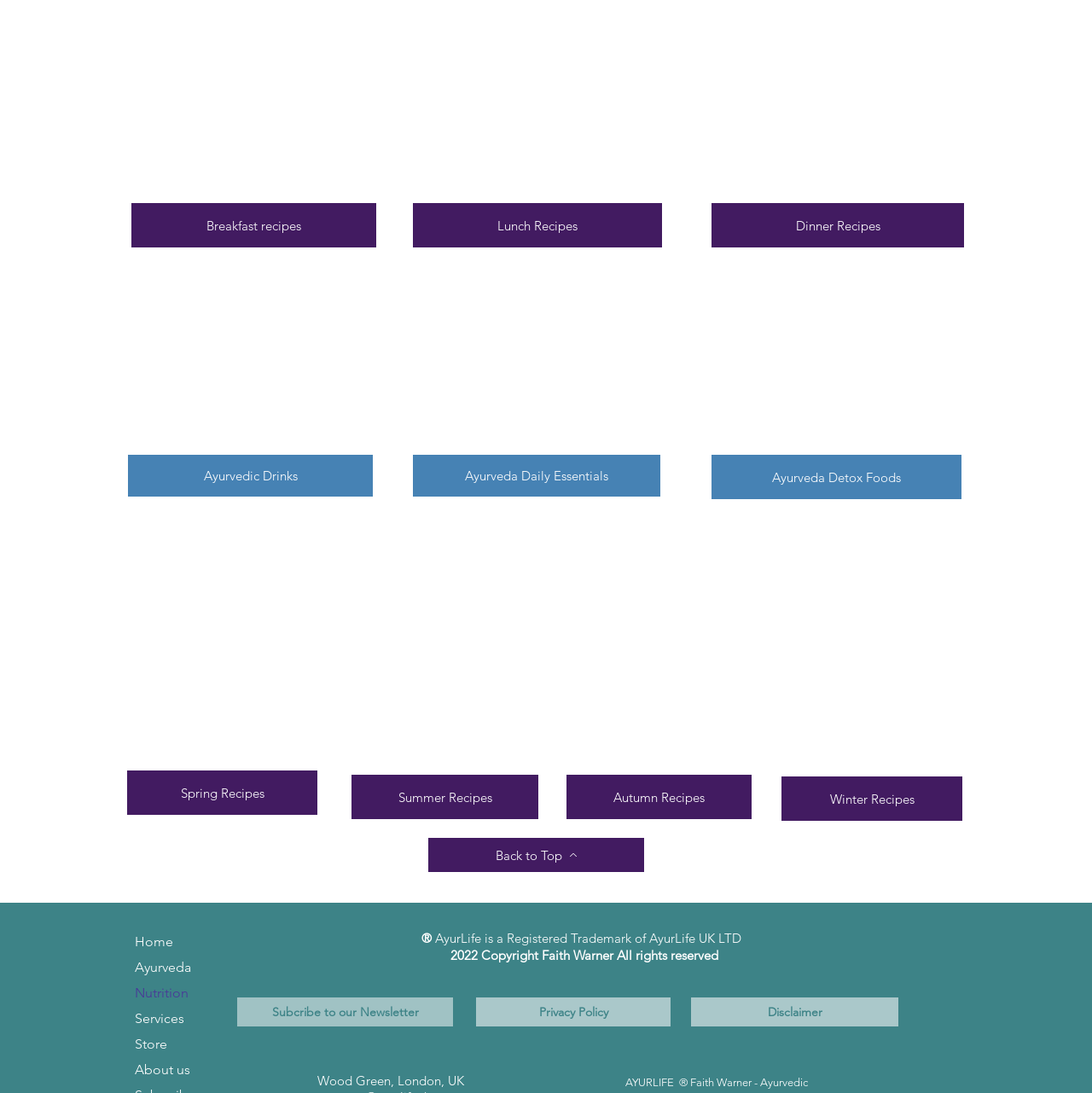Using the image as a reference, answer the following question in as much detail as possible:
What type of recipes are featured on this webpage?

Based on the links and images on the webpage, it appears that the webpage is focused on Ayurvedic recipes, with categories such as breakfast, lunch, dinner, and seasonal recipes.